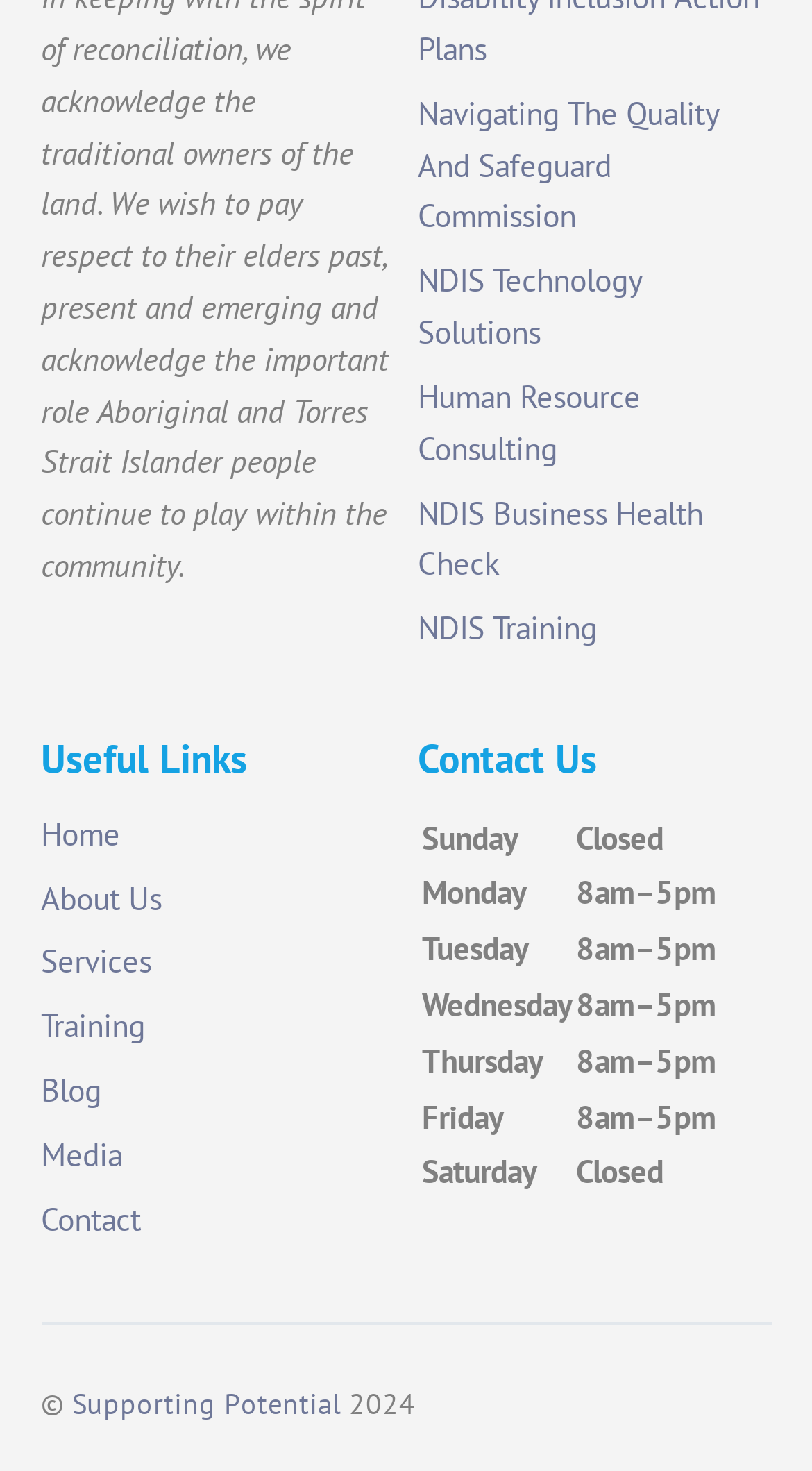Provide the bounding box coordinates of the area you need to click to execute the following instruction: "Check business hours on Friday".

[0.519, 0.743, 0.881, 0.778]